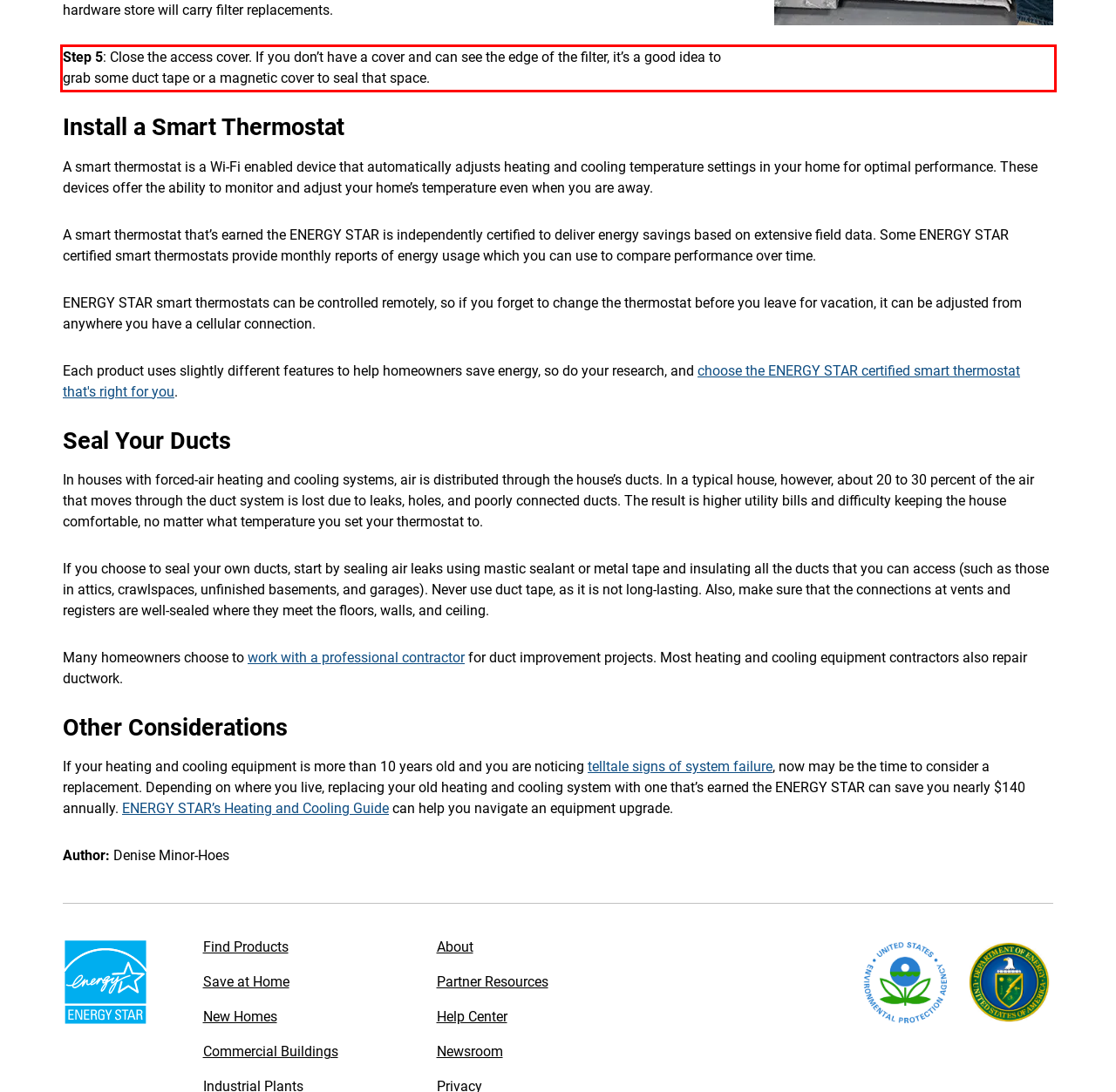Please analyze the provided webpage screenshot and perform OCR to extract the text content from the red rectangle bounding box.

Step 5: Close the access cover. If you don’t have a cover and can see the edge of the filter, it’s a good idea to grab some duct tape or a magnetic cover to seal that space.